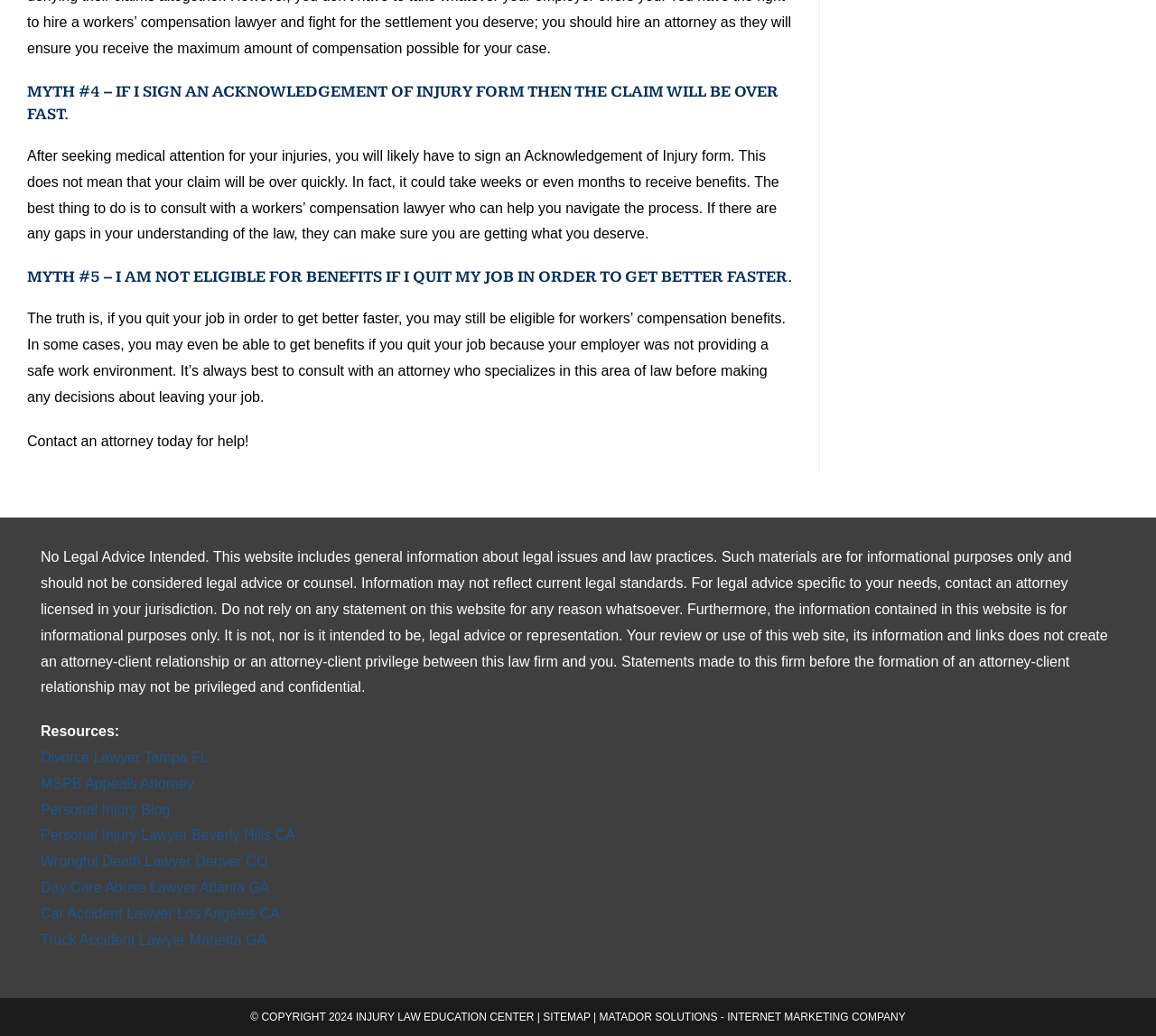Please give the bounding box coordinates of the area that should be clicked to fulfill the following instruction: "contact via e-mail". The coordinates should be in the format of four float numbers from 0 to 1, i.e., [left, top, right, bottom].

None